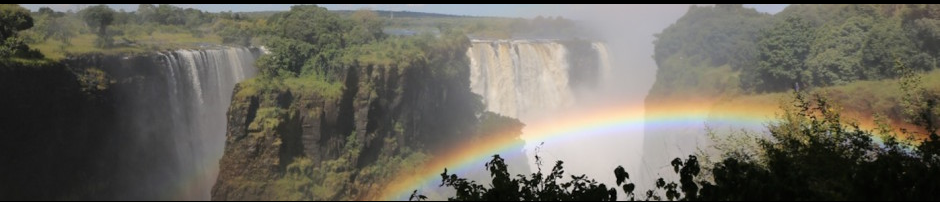What is created by the powerful flow of water?
Using the image as a reference, give an elaborate response to the question.

The powerful flow of water creates a mist that dances in the air, often giving rise to vibrant rainbows that arc gracefully across the scene, adding to the enchanting beauty of nature.